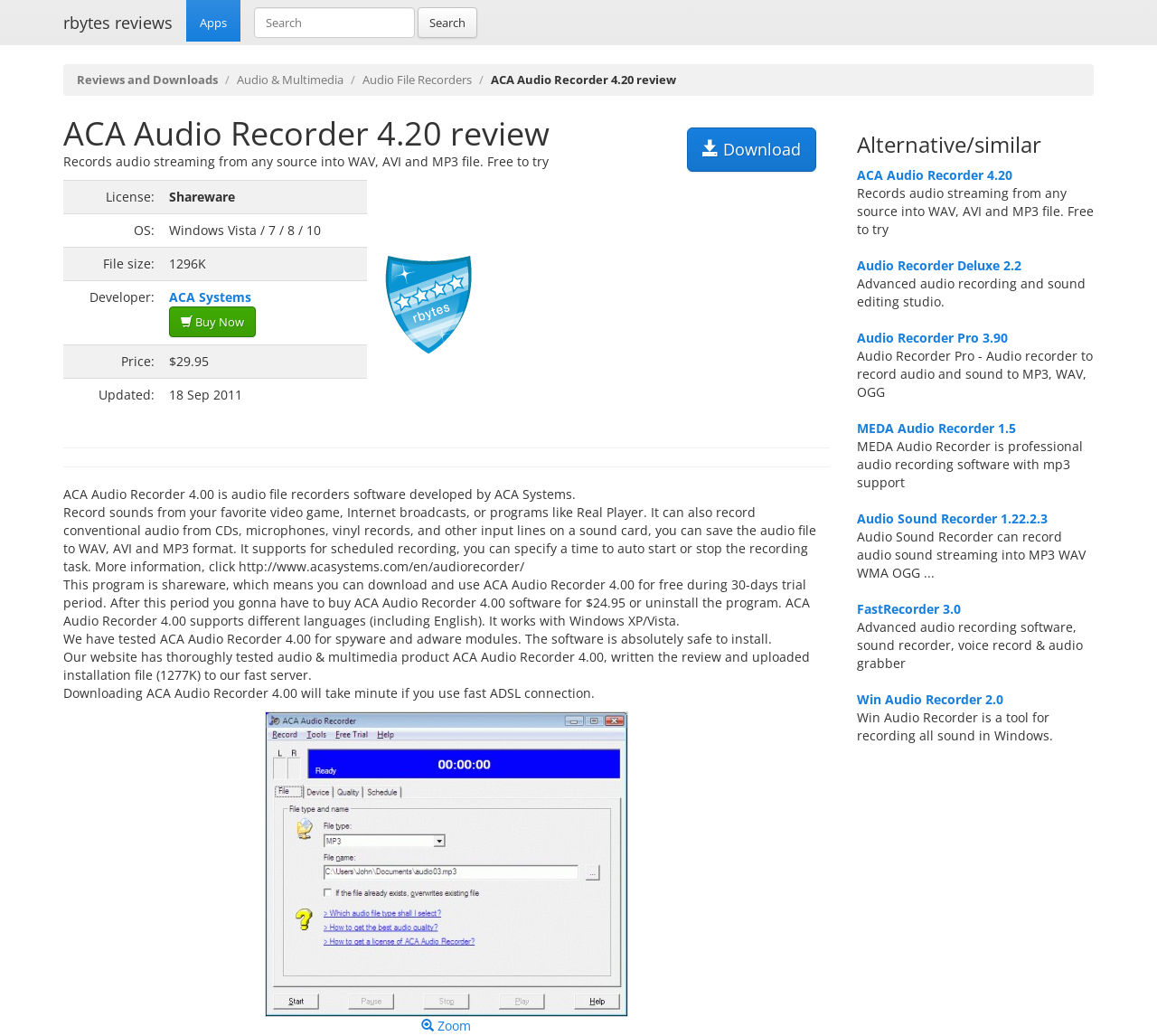How many alternative audio recorders are listed?
Give a thorough and detailed response to the question.

The number of alternative audio recorders can be found by counting the number of DescriptionListTerm elements under the heading 'Alternative/similar', which are 7.